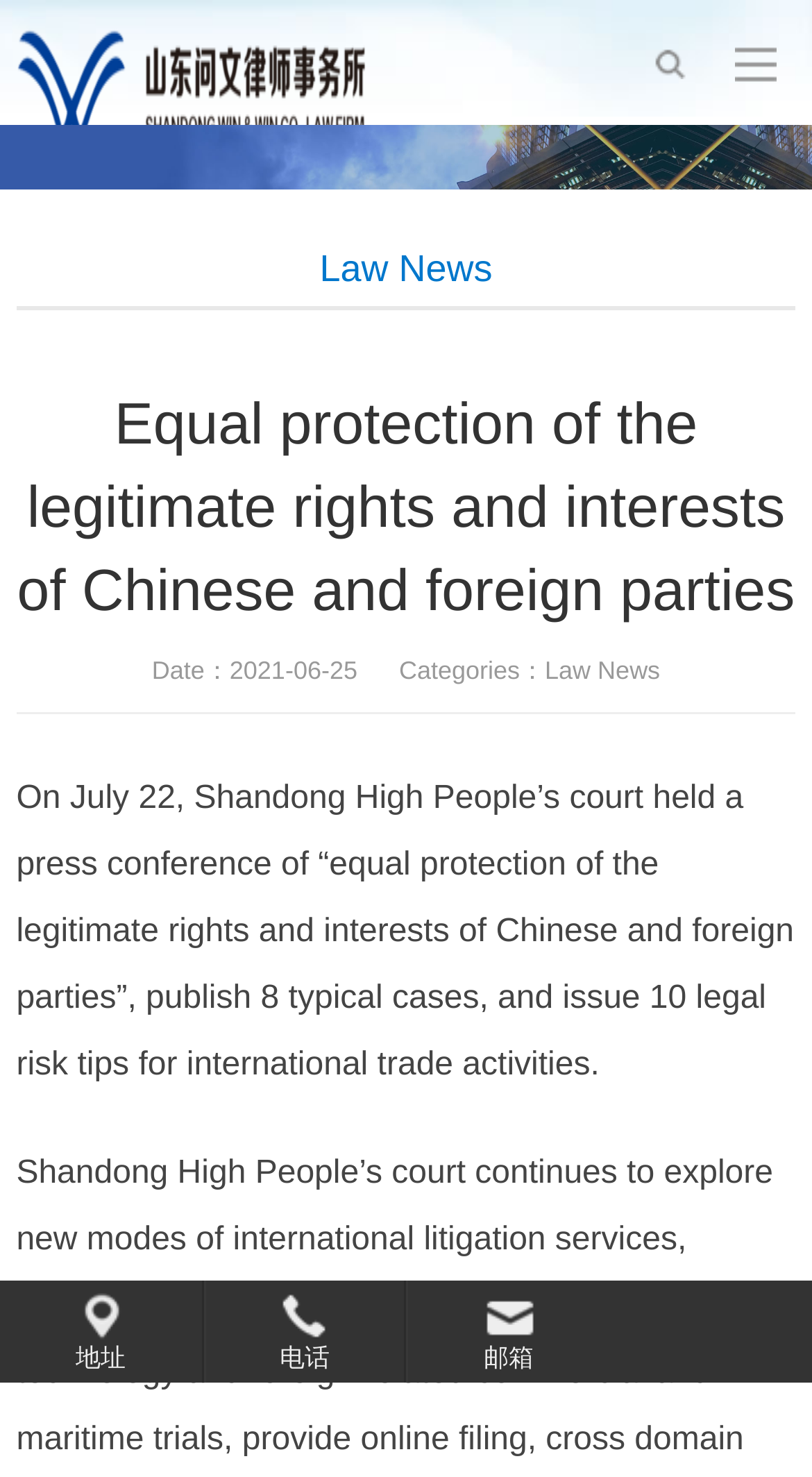Utilize the details in the image to thoroughly answer the following question: What is the name of the law firm?

The name of the law firm can be found in the top-left corner of the webpage, where there is a link with the text 'Win & Win Law Firm' and an image with the same name.